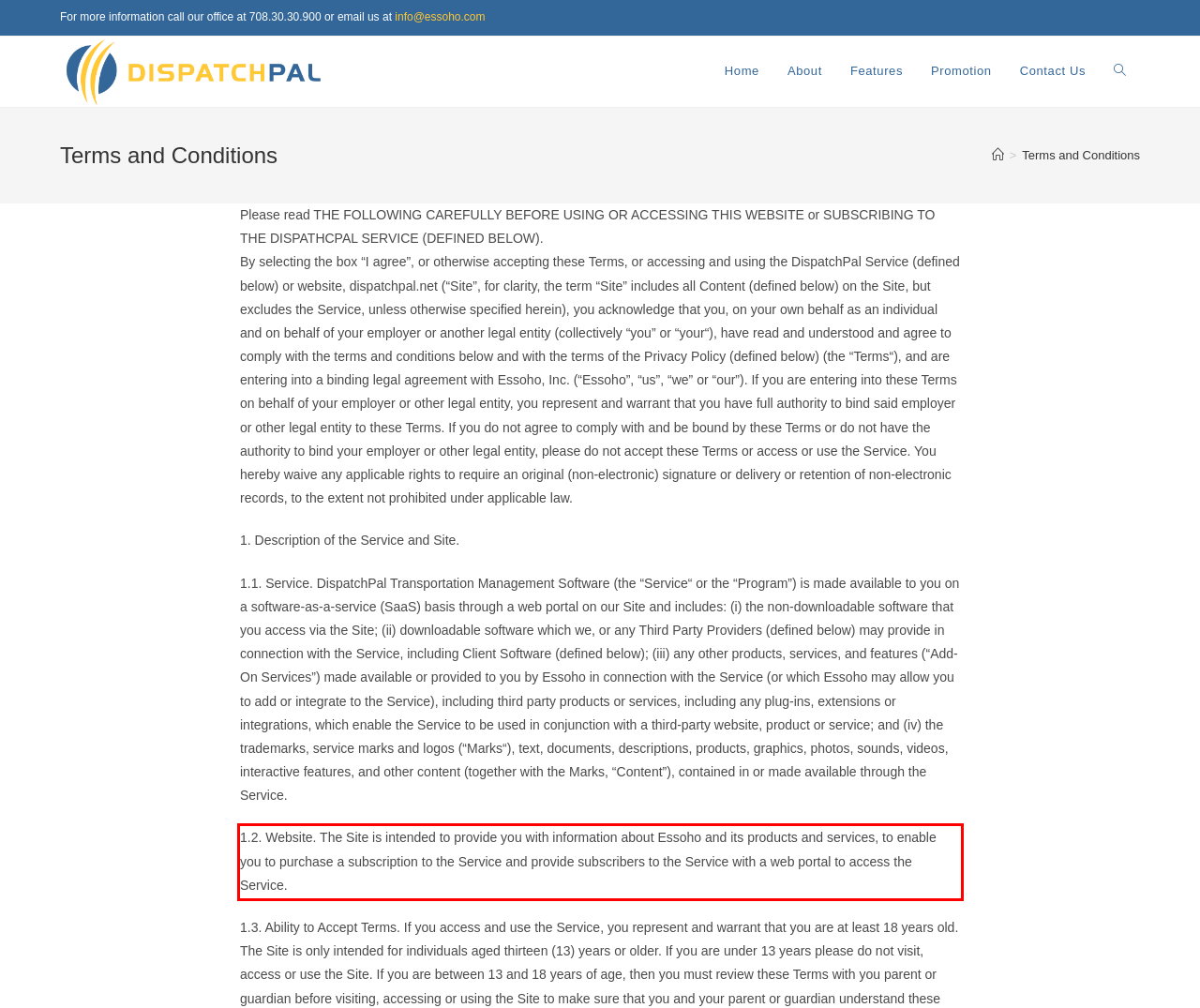You are provided with a screenshot of a webpage containing a red bounding box. Please extract the text enclosed by this red bounding box.

1.2. Website. The Site is intended to provide you with information about Essoho and its products and services, to enable you to purchase a subscription to the Service and provide subscribers to the Service with a web portal to access the Service.